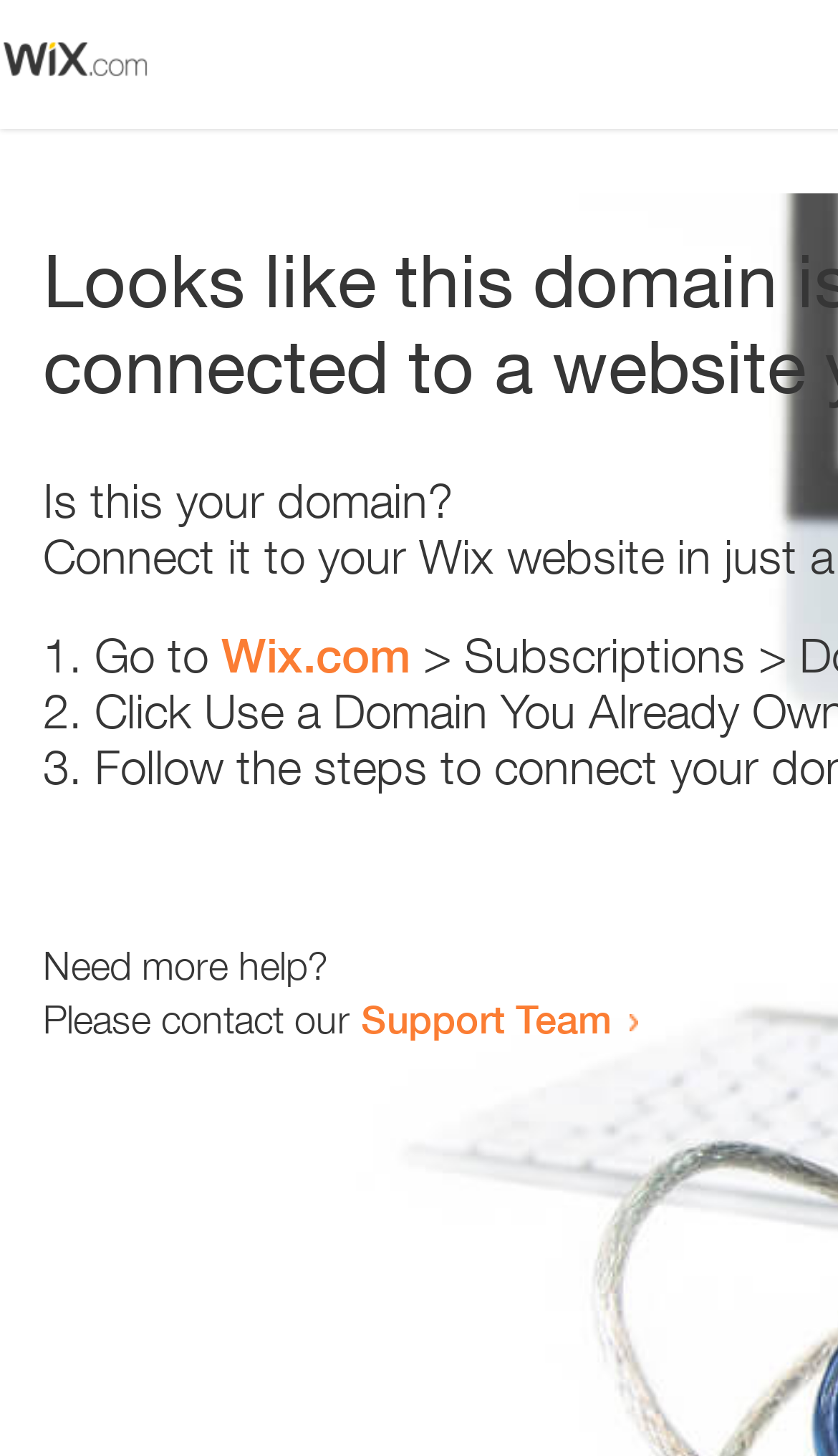Deliver a detailed narrative of the webpage's visual and textual elements.

The webpage appears to be an error page, with a small image at the top left corner. Below the image, there is a question "Is this your domain?" in a prominent position. 

To the right of the question, there is a numbered list with three items. The first item starts with "1." and suggests going to "Wix.com". The second item starts with "2." and the third item starts with "3.", but their contents are not specified. 

Further down the page, there is a message "Need more help?" followed by a sentence "Please contact our" and a link to the "Support Team".